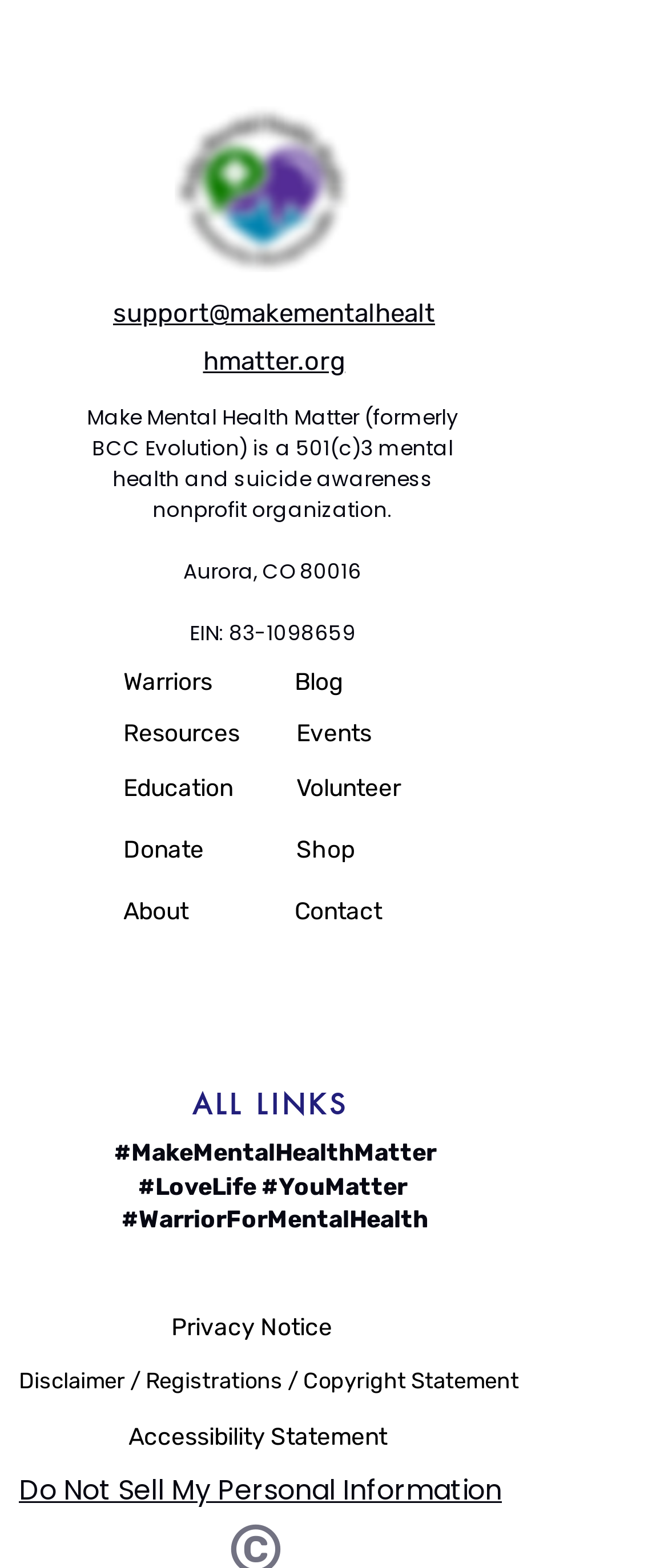Specify the bounding box coordinates of the region I need to click to perform the following instruction: "Visit the Blog page". The coordinates must be four float numbers in the range of 0 to 1, i.e., [left, top, right, bottom].

[0.441, 0.425, 0.659, 0.447]